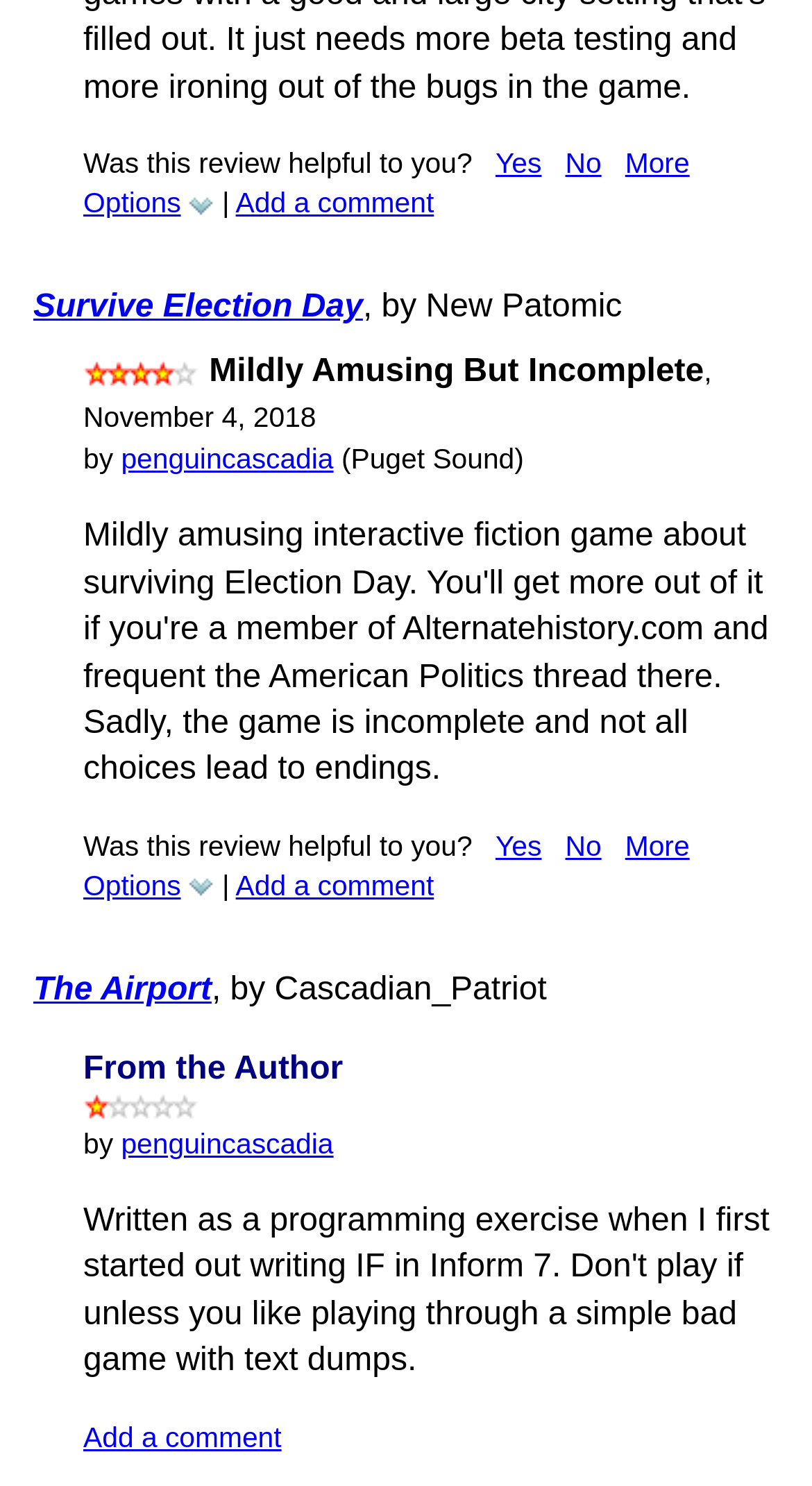Determine the bounding box coordinates for the clickable element required to fulfill the instruction: "Vote yes for the review". Provide the coordinates as four float numbers between 0 and 1, i.e., [left, top, right, bottom].

[0.61, 0.1, 0.667, 0.121]